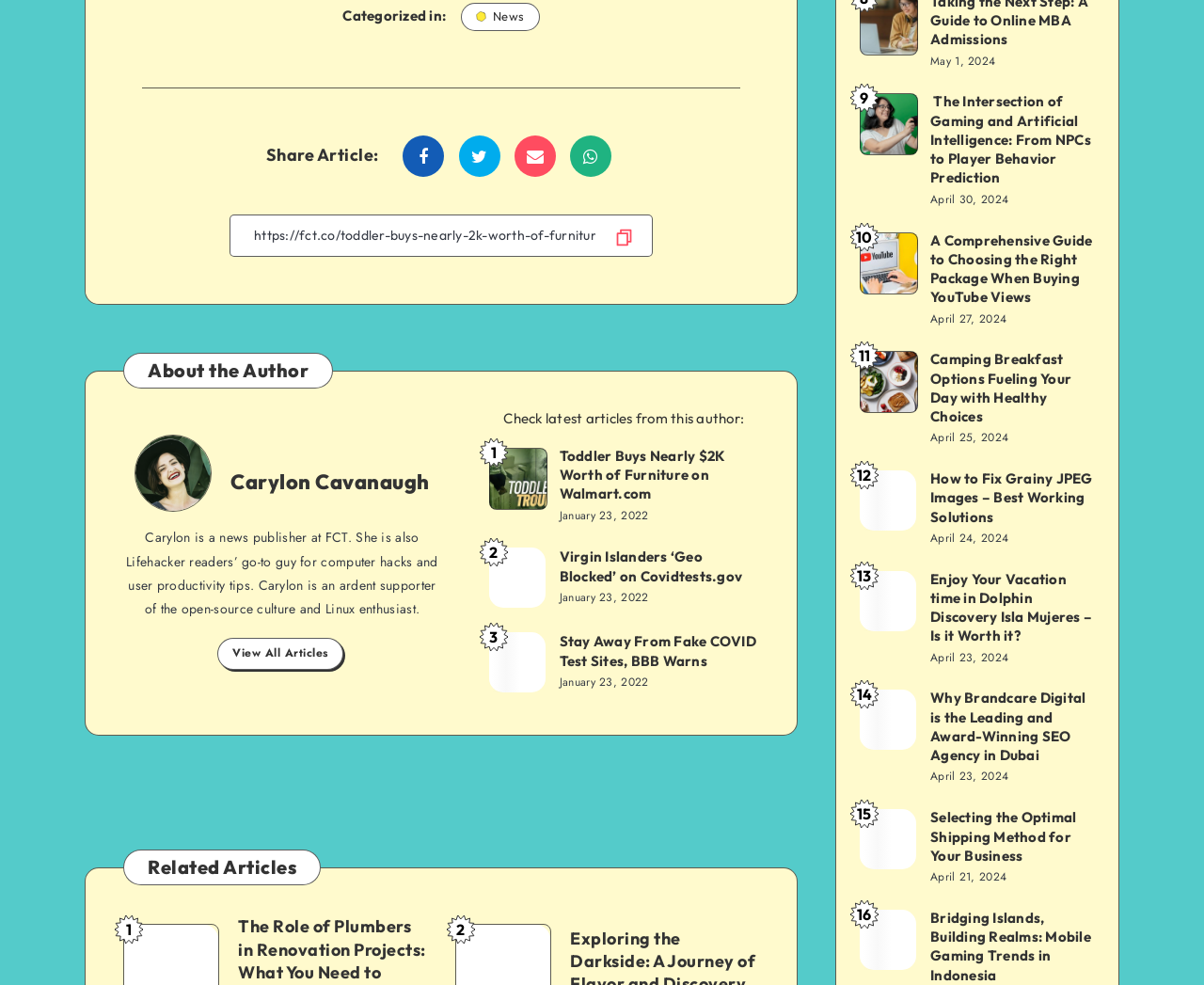Determine the bounding box coordinates for the region that must be clicked to execute the following instruction: "Read article 'Toddler Buys Nearly $2K Worth of Furniture on Walmart.com'".

[0.465, 0.454, 0.63, 0.512]